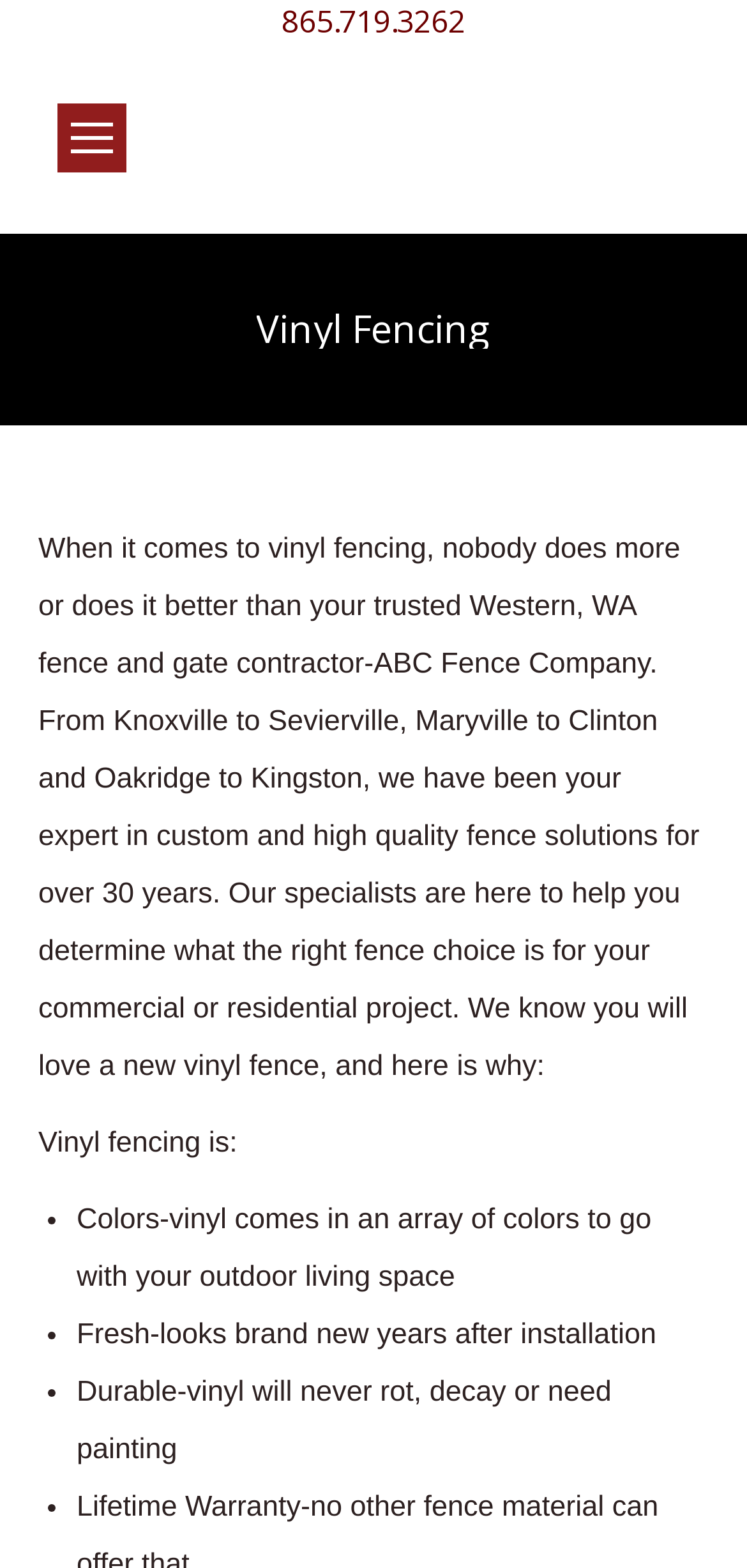Please reply to the following question with a single word or a short phrase:
What is the role of ABC Fence Company?

Fence and gate contractor